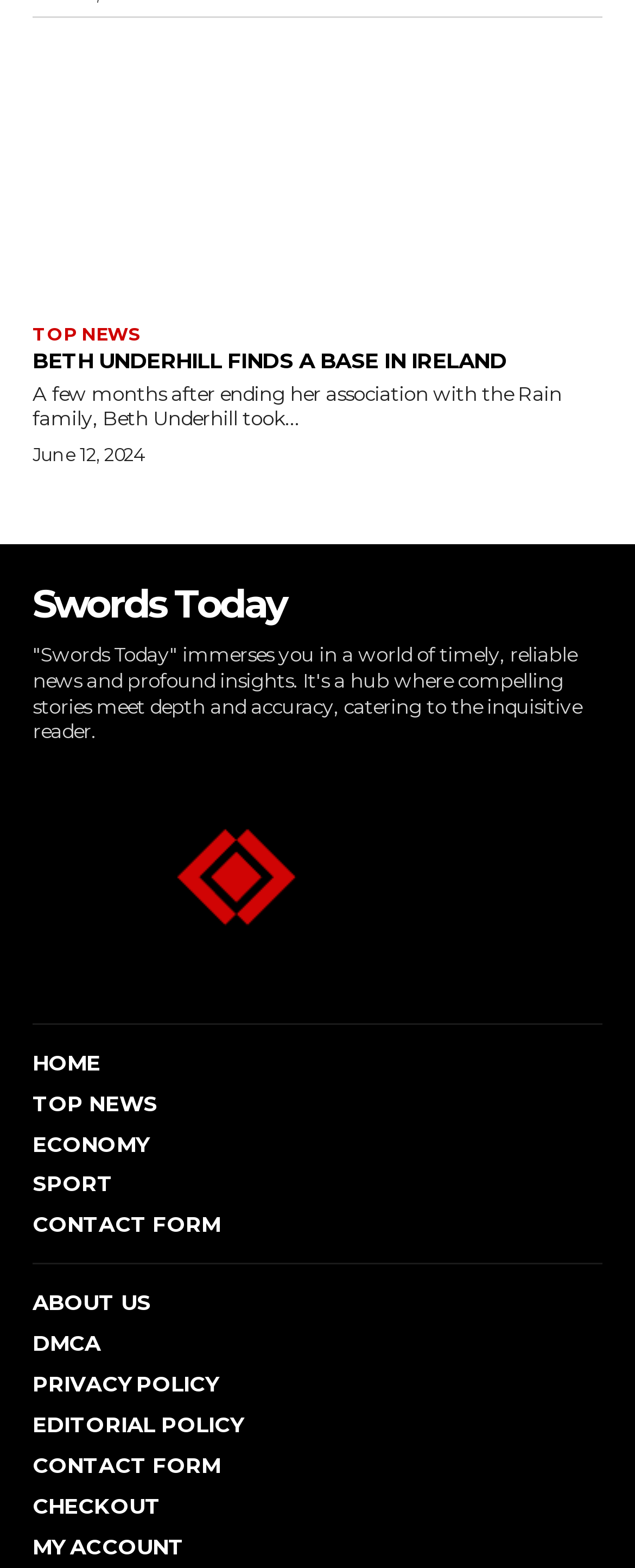What is the name of the website?
Offer a detailed and full explanation in response to the question.

I found the name of the website by looking at the link element with the text 'Swords Today' which is a child of the root element.